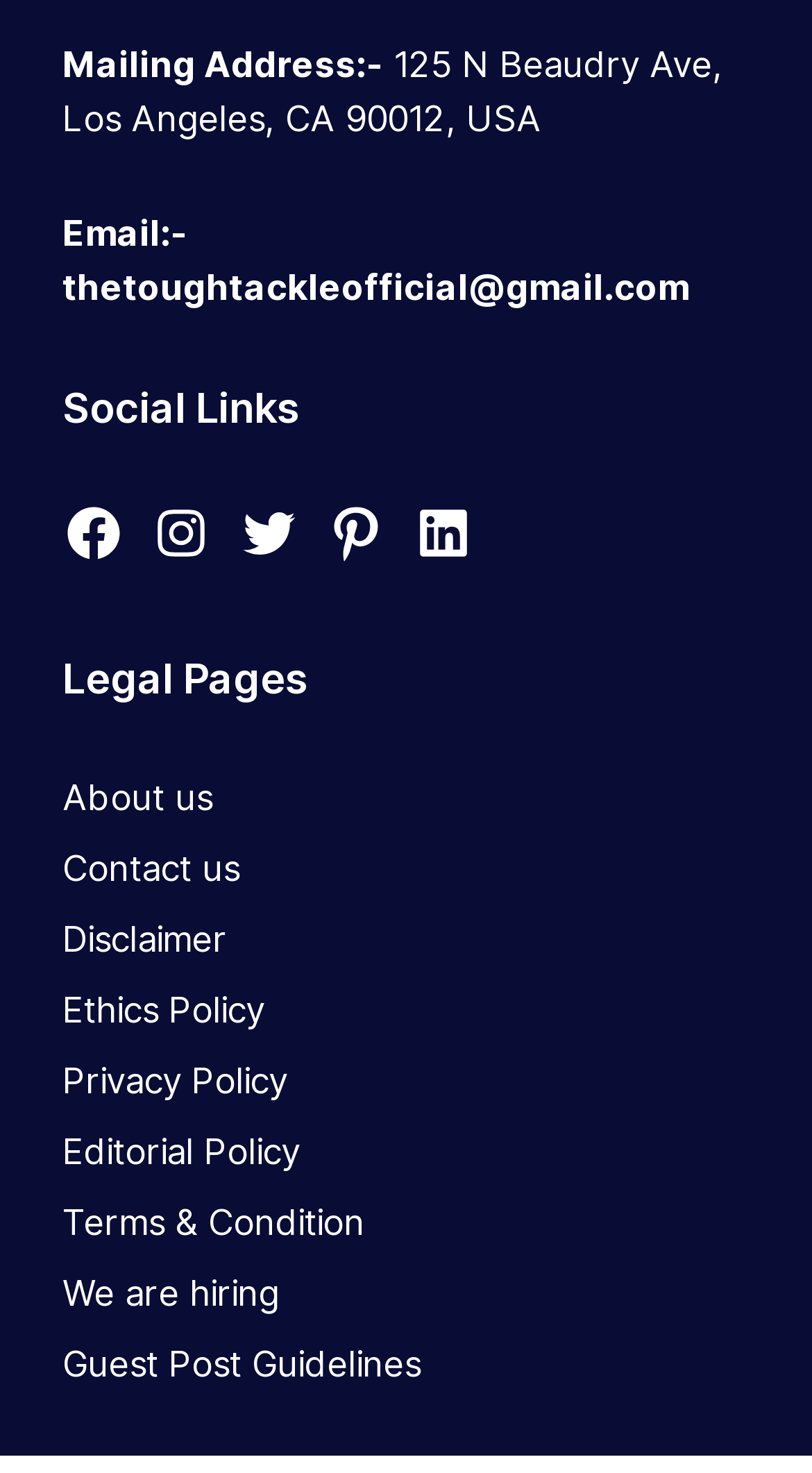Provide the bounding box coordinates for the specified HTML element described in this description: "alt="Logo | Sunshine Non-woven"". The coordinates should be four float numbers ranging from 0 to 1, in the format [left, top, right, bottom].

None